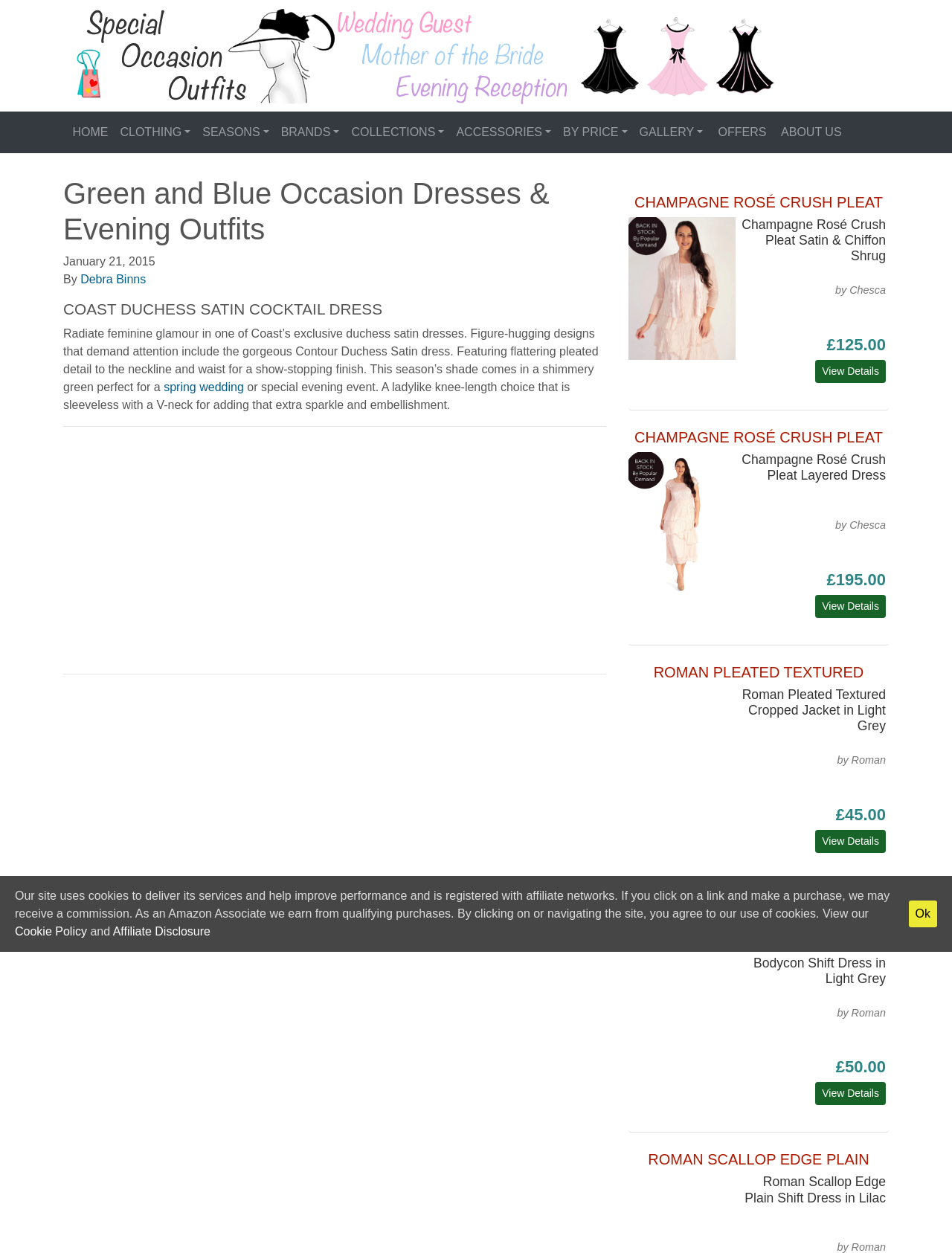Locate the bounding box coordinates of the area where you should click to accomplish the instruction: "Click HOME".

[0.066, 0.094, 0.12, 0.118]